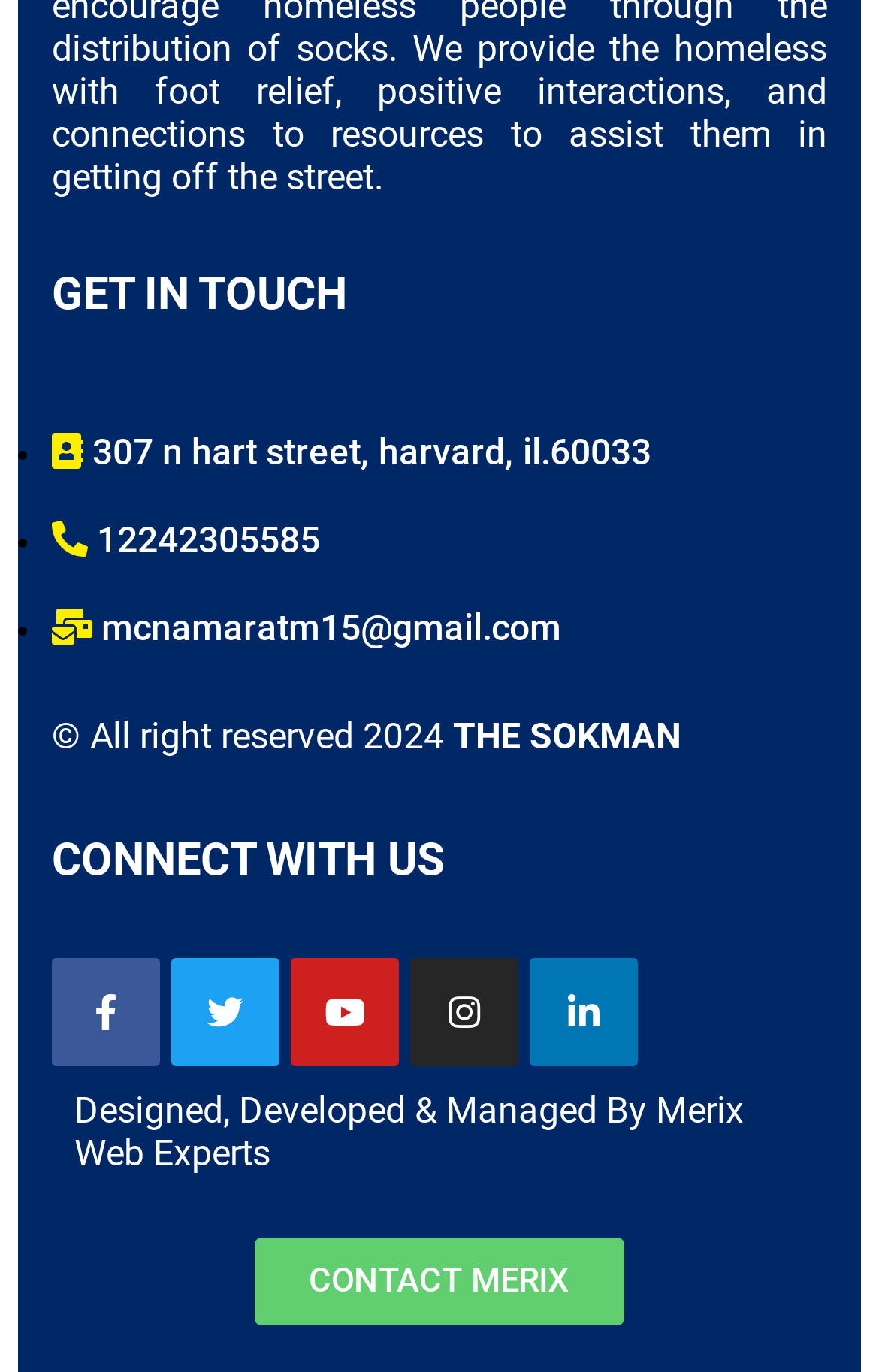Find the bounding box coordinates for the area you need to click to carry out the instruction: "get the email address". The coordinates should be four float numbers between 0 and 1, indicated as [left, top, right, bottom].

[0.115, 0.442, 0.638, 0.473]